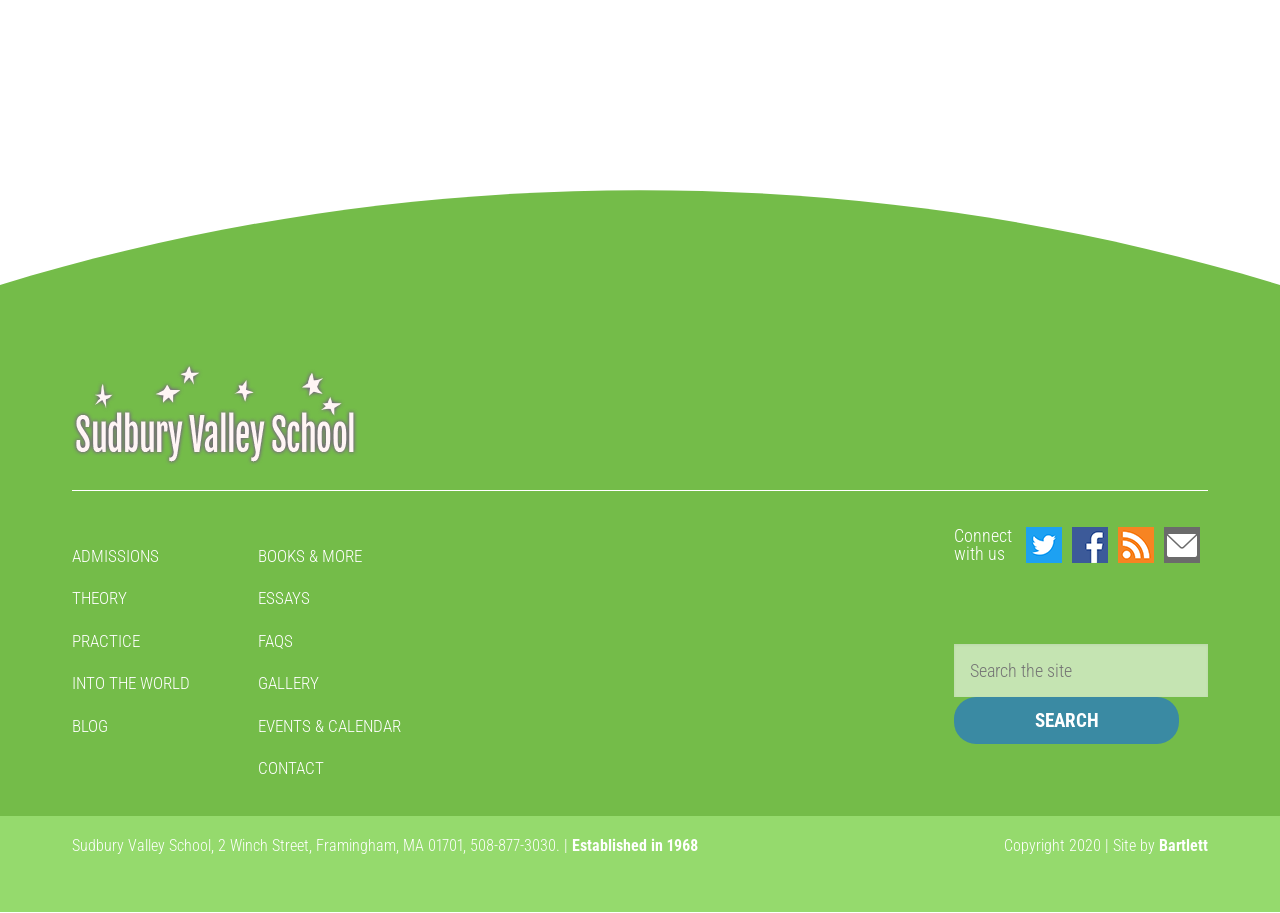Identify the bounding box for the described UI element: "value="Search"".

[0.745, 0.763, 0.921, 0.815]